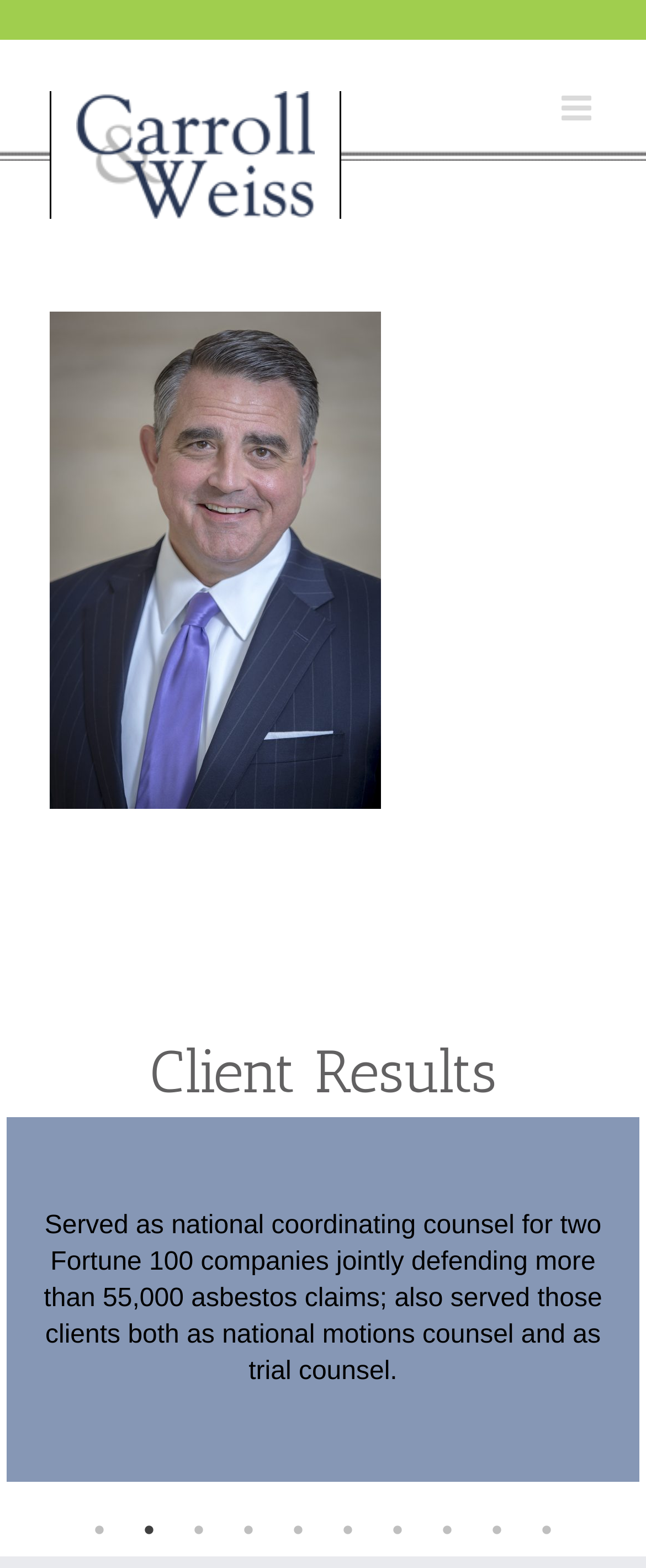Could you highlight the region that needs to be clicked to execute the instruction: "Select the 2 of 10 tab"?

[0.205, 0.965, 0.256, 0.987]